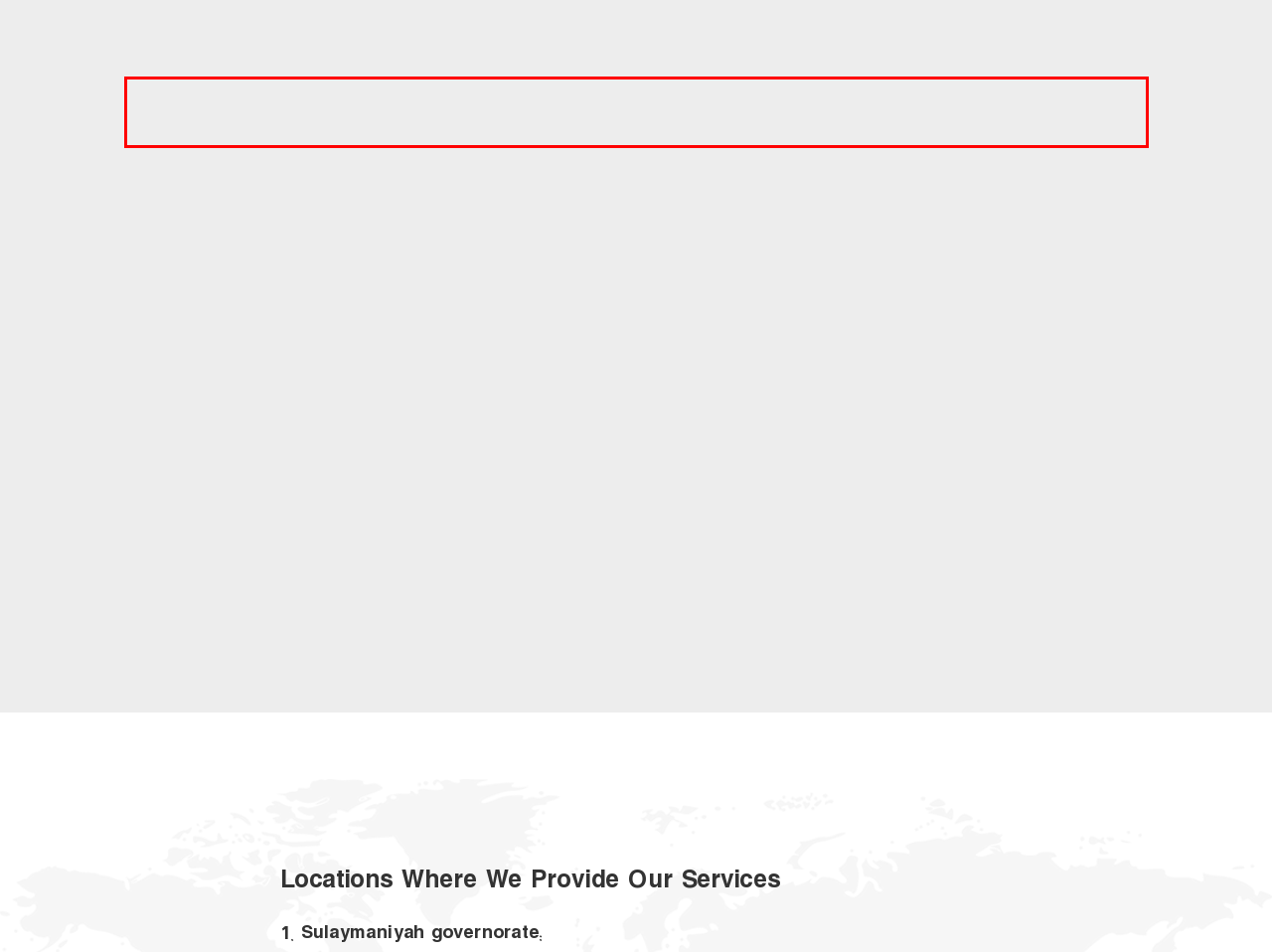Please identify and extract the text from the UI element that is surrounded by a red bounding box in the provided webpage screenshot.

If the individual meets initial screening, s/he receives an appointment for a formal intake. Then based on the assessment and the context, the client will receive services either as individual sessions or through group therapies.